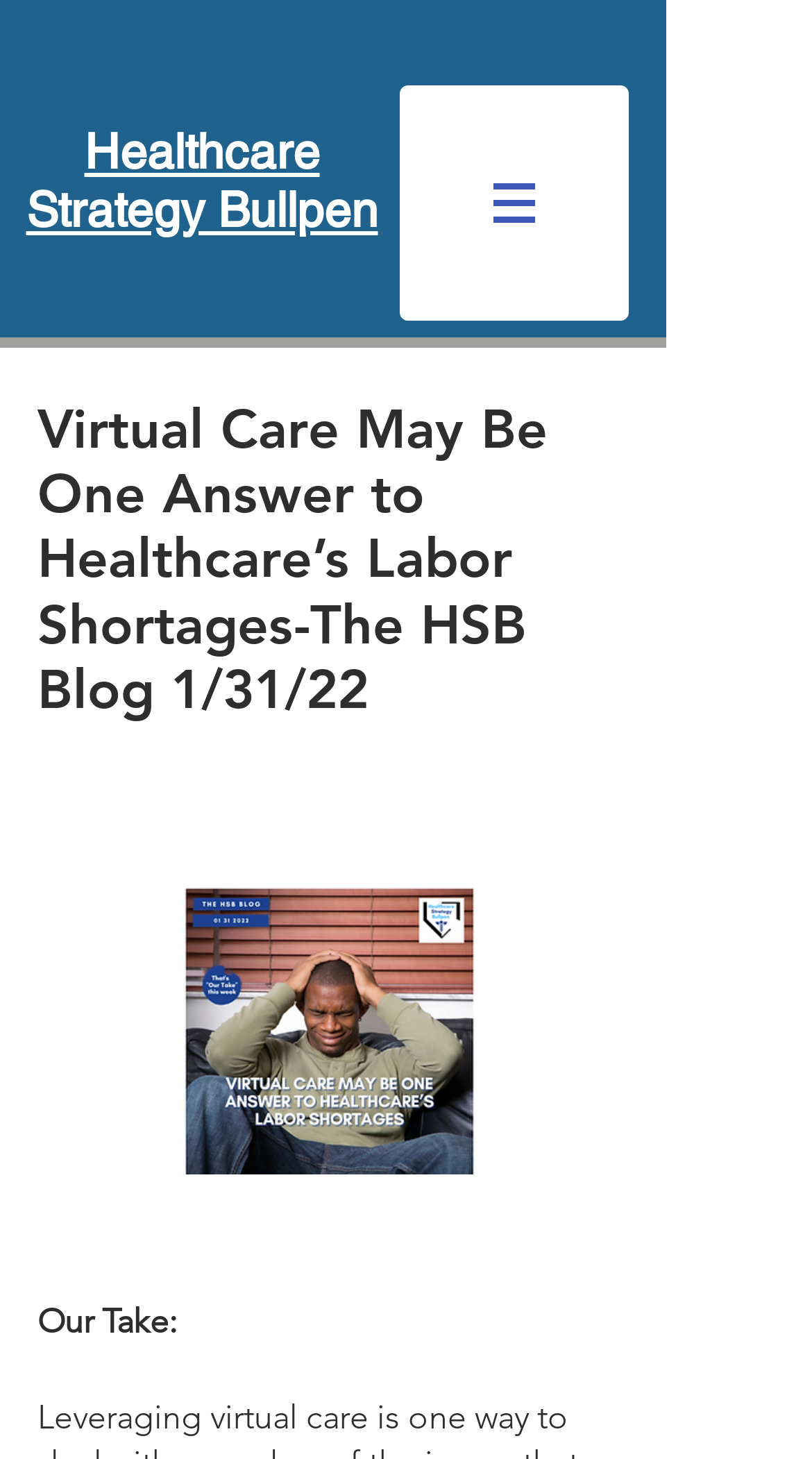How many buttons are on the webpage?
Using the visual information, reply with a single word or short phrase.

2